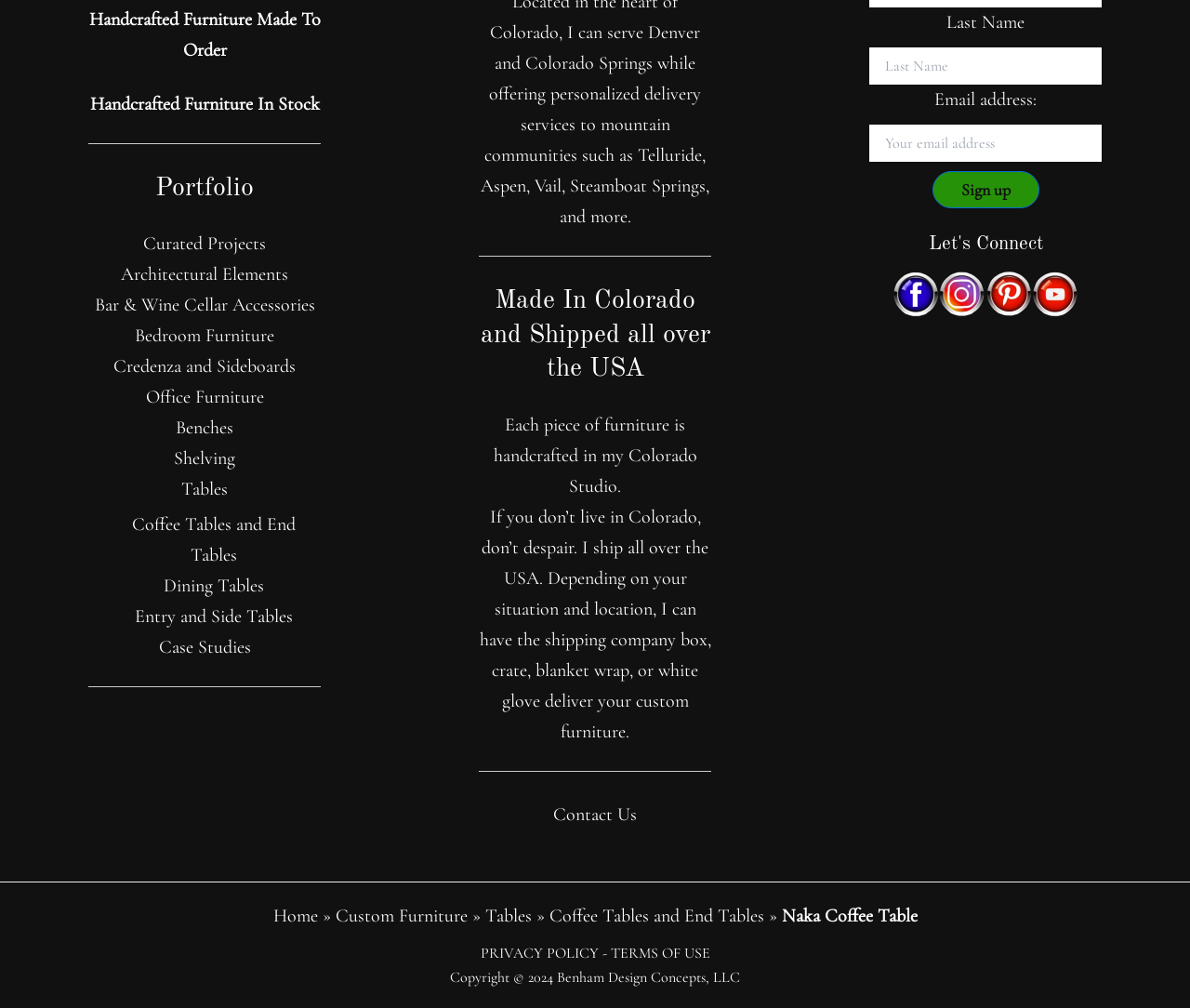Determine the bounding box coordinates of the region that needs to be clicked to achieve the task: "Click the search button".

None